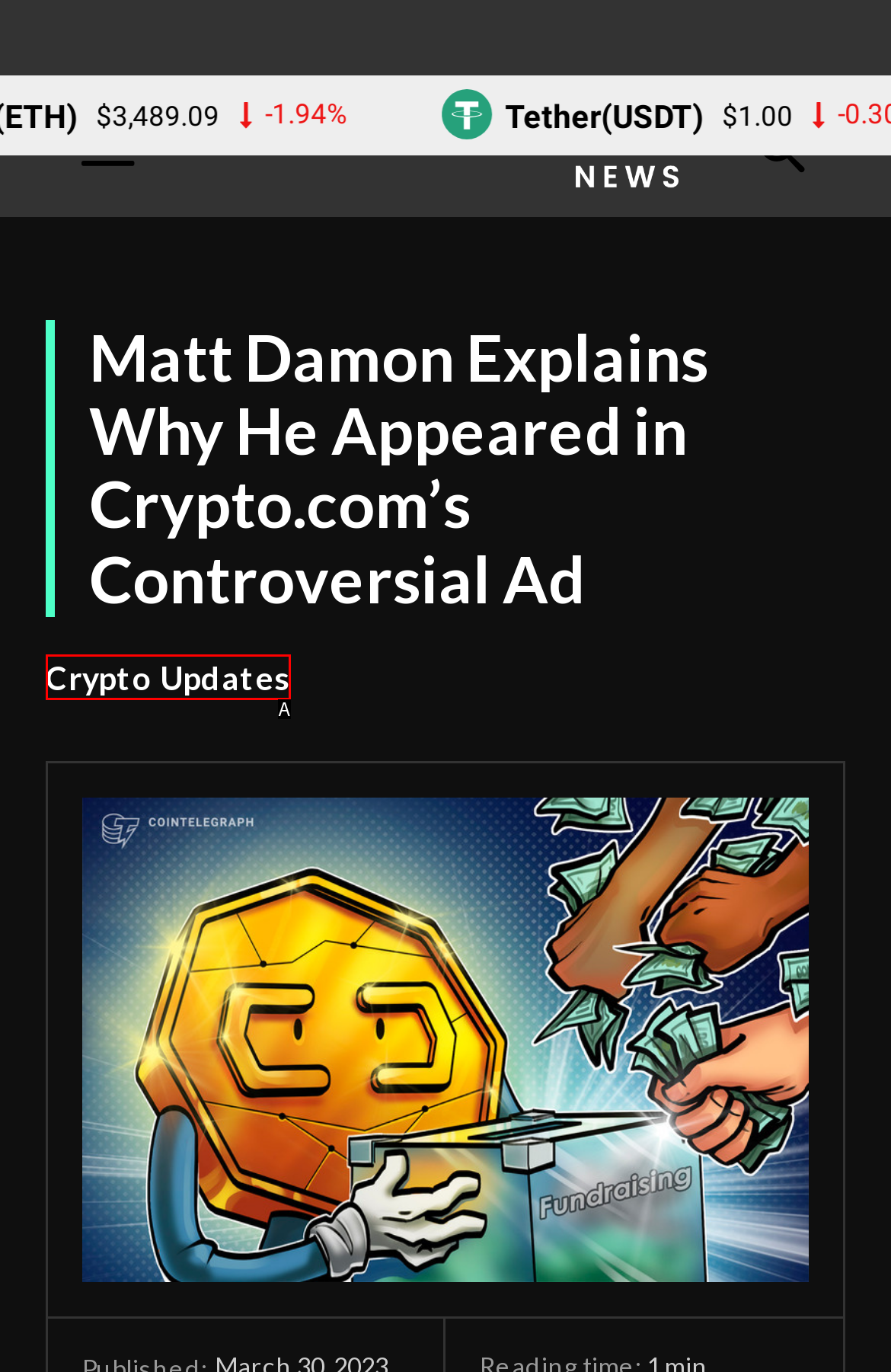Identify the bounding box that corresponds to: Best VPN 2021Eccn index
Respond with the letter of the correct option from the provided choices.

None